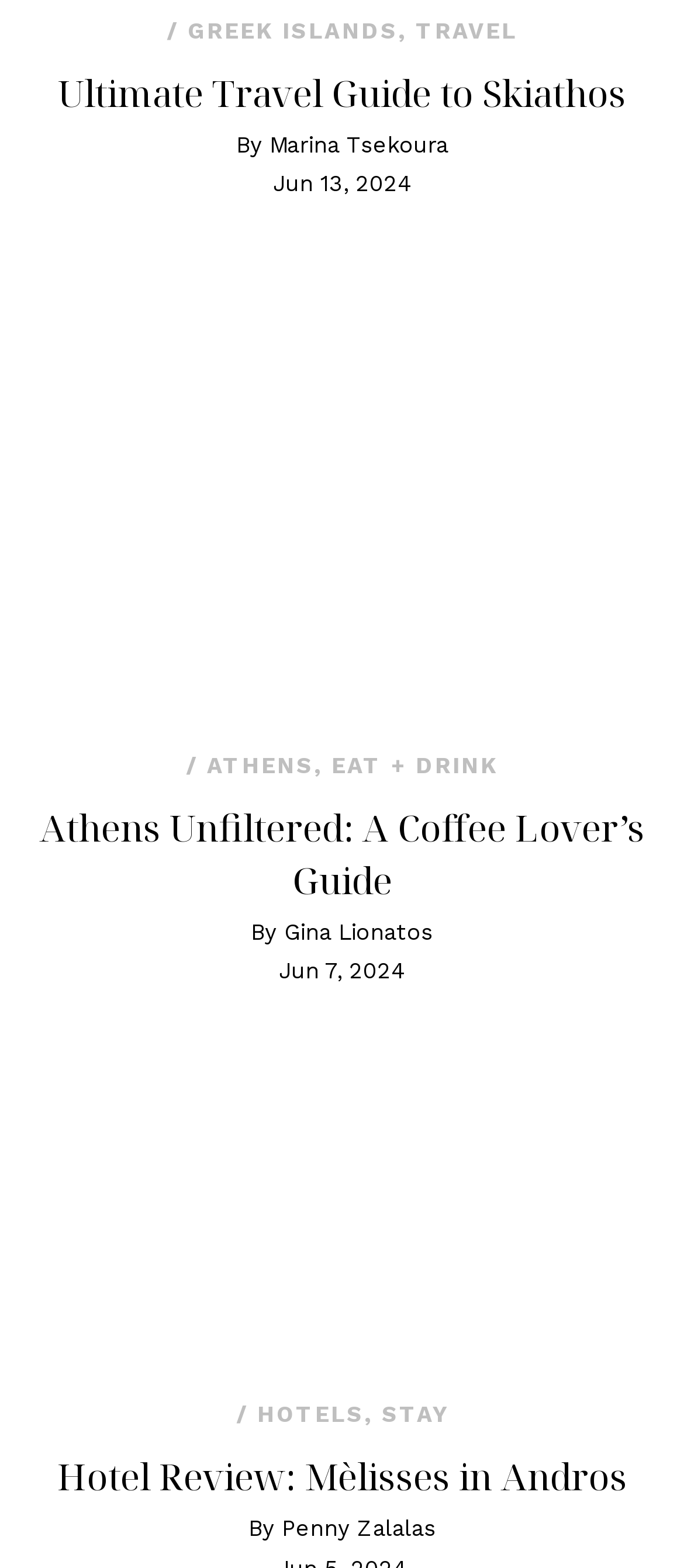Locate the UI element that matches the description Greek Islands in the webpage screenshot. Return the bounding box coordinates in the format (top-left x, top-left y, bottom-right x, bottom-right y), with values ranging from 0 to 1.

[0.274, 0.011, 0.582, 0.028]